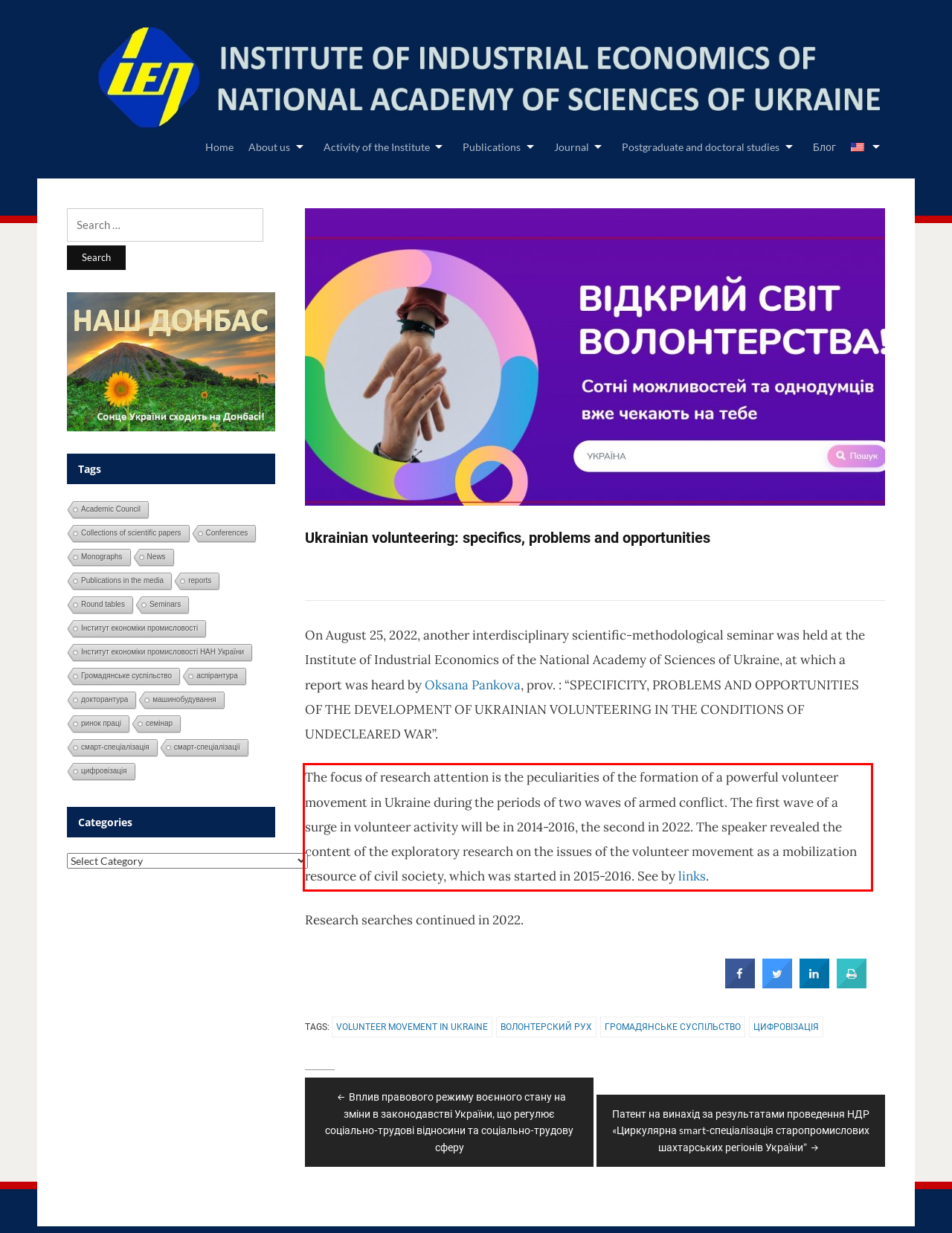You are provided with a screenshot of a webpage containing a red bounding box. Please extract the text enclosed by this red bounding box.

The focus of research attention is the peculiarities of the formation of a powerful volunteer movement in Ukraine during the periods of two waves of armed conflict. The first wave of a surge in volunteer activity will be in 2014-2016, the second in 2022. The speaker revealed the content of the exploratory research on the issues of the volunteer movement as a mobilization resource of civil society, which was started in 2015-2016. See by links.